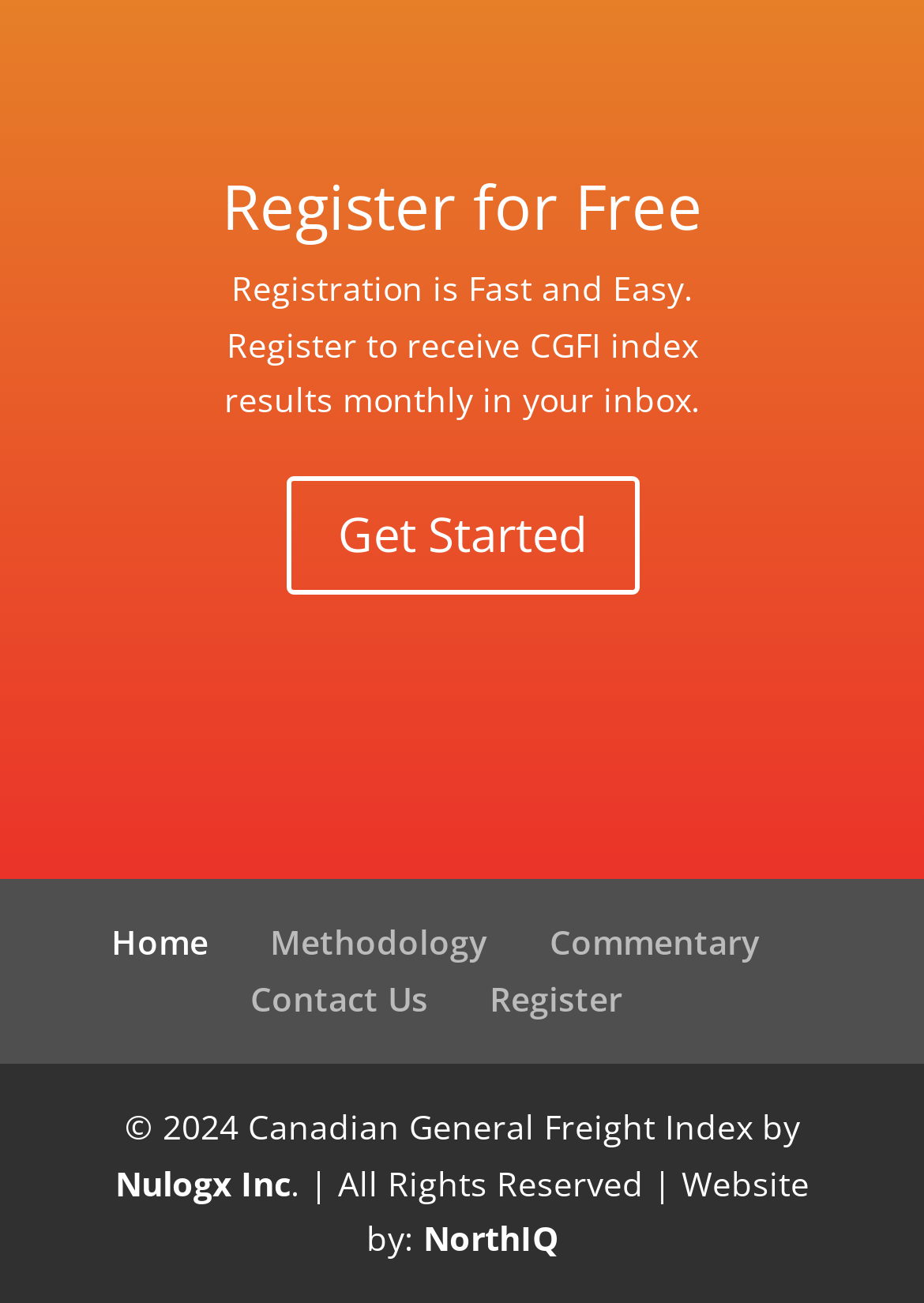Extract the bounding box coordinates of the UI element described: "Terms of Service". Provide the coordinates in the format [left, top, right, bottom] with values ranging from 0 to 1.

None